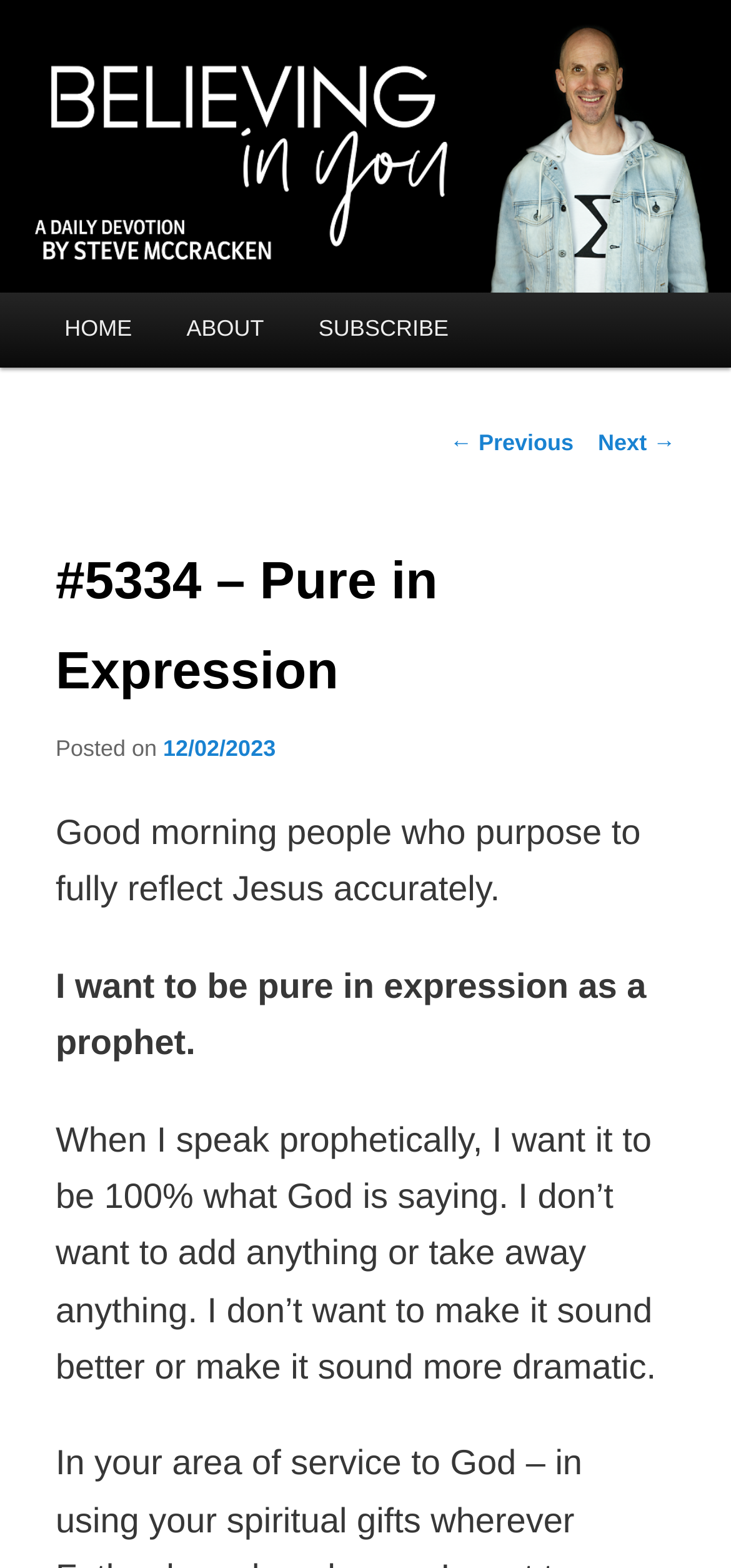What is the date of the current post?
Please provide a comprehensive answer based on the details in the screenshot.

I found the date of the current post by looking at the link element with the text '12/02/2023' under the 'Posted on' static text element. This suggests that the current post was posted on December 2, 2023.